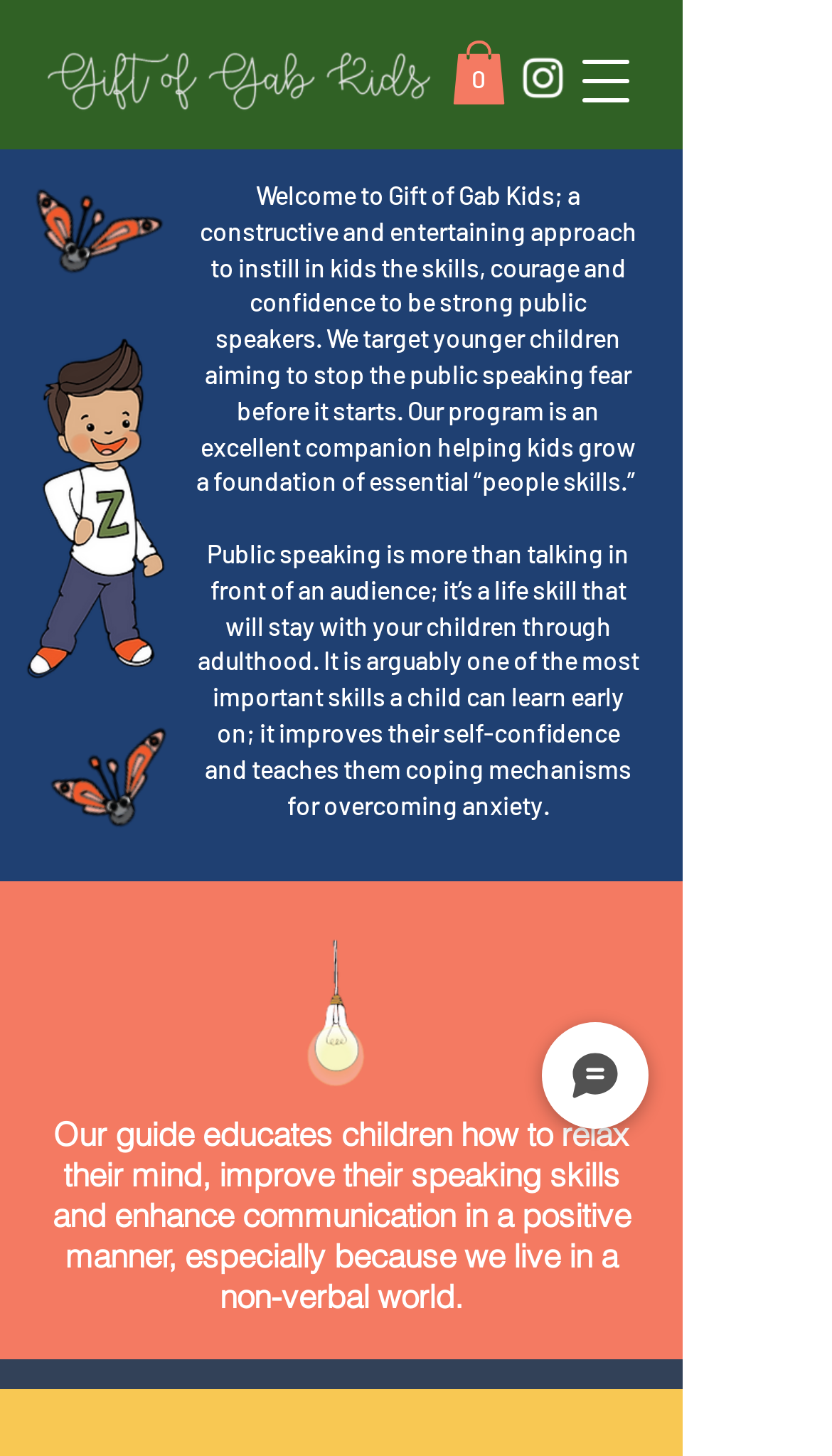What is the purpose of Gift of Gab Kids?
Give a detailed response to the question by analyzing the screenshot.

Based on the webpage content, Gift of Gab Kids aims to instill in kids the skills, courage, and confidence to be strong public speakers, targeting younger children to stop the public speaking fear before it starts.